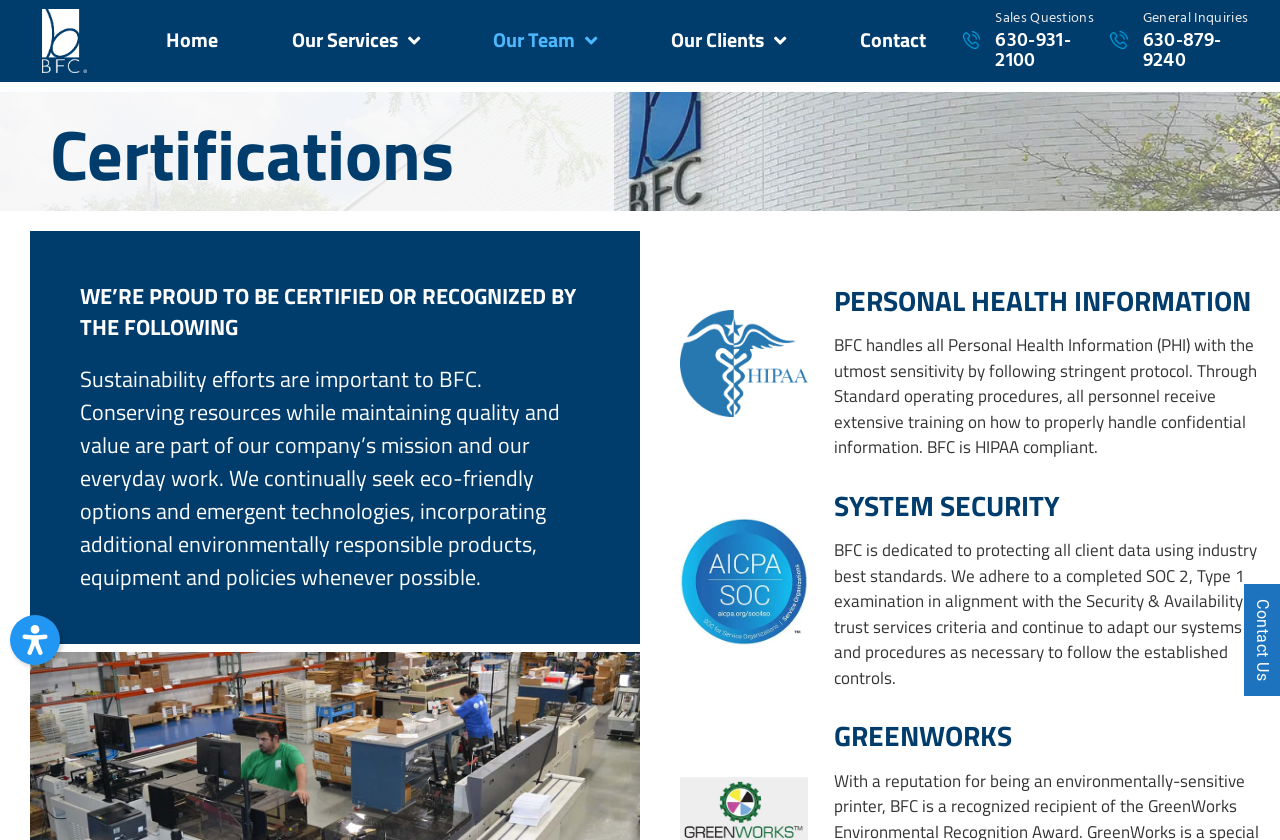Specify the bounding box coordinates of the area to click in order to execute this command: 'Click the Contact Us link'. The coordinates should consist of four float numbers ranging from 0 to 1, and should be formatted as [left, top, right, bottom].

[0.972, 0.695, 1.0, 0.829]